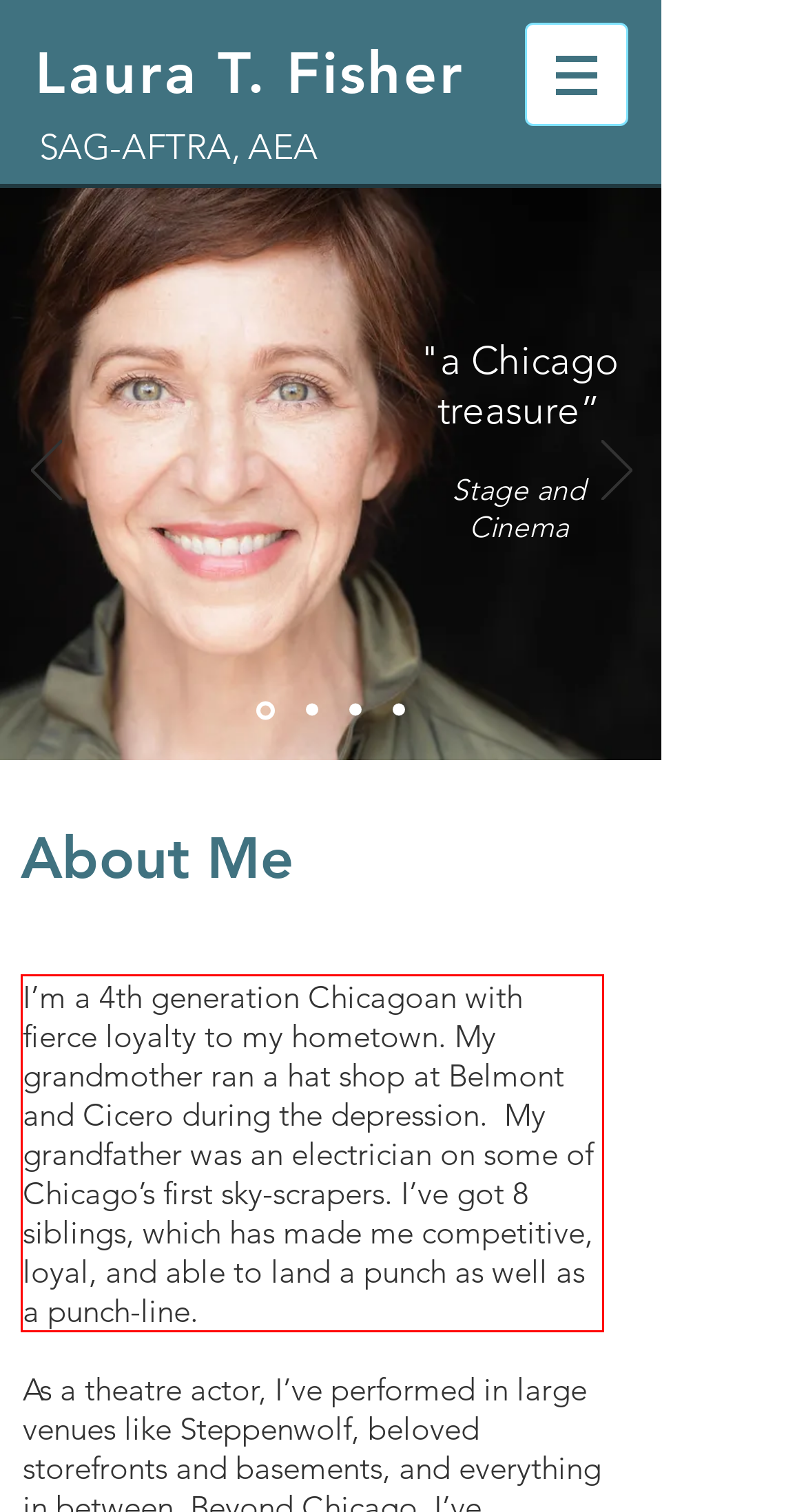Please look at the webpage screenshot and extract the text enclosed by the red bounding box.

I’m a 4th generation Chicagoan with fierce loyalty to my hometown. My grandmother ran a hat shop at Belmont and Cicero during the depression. My grandfather was an electrician on some of Chicago’s first sky-scrapers. I’ve got 8 siblings, which has made me competitive, loyal, and able to land a punch as well as a punch-line.